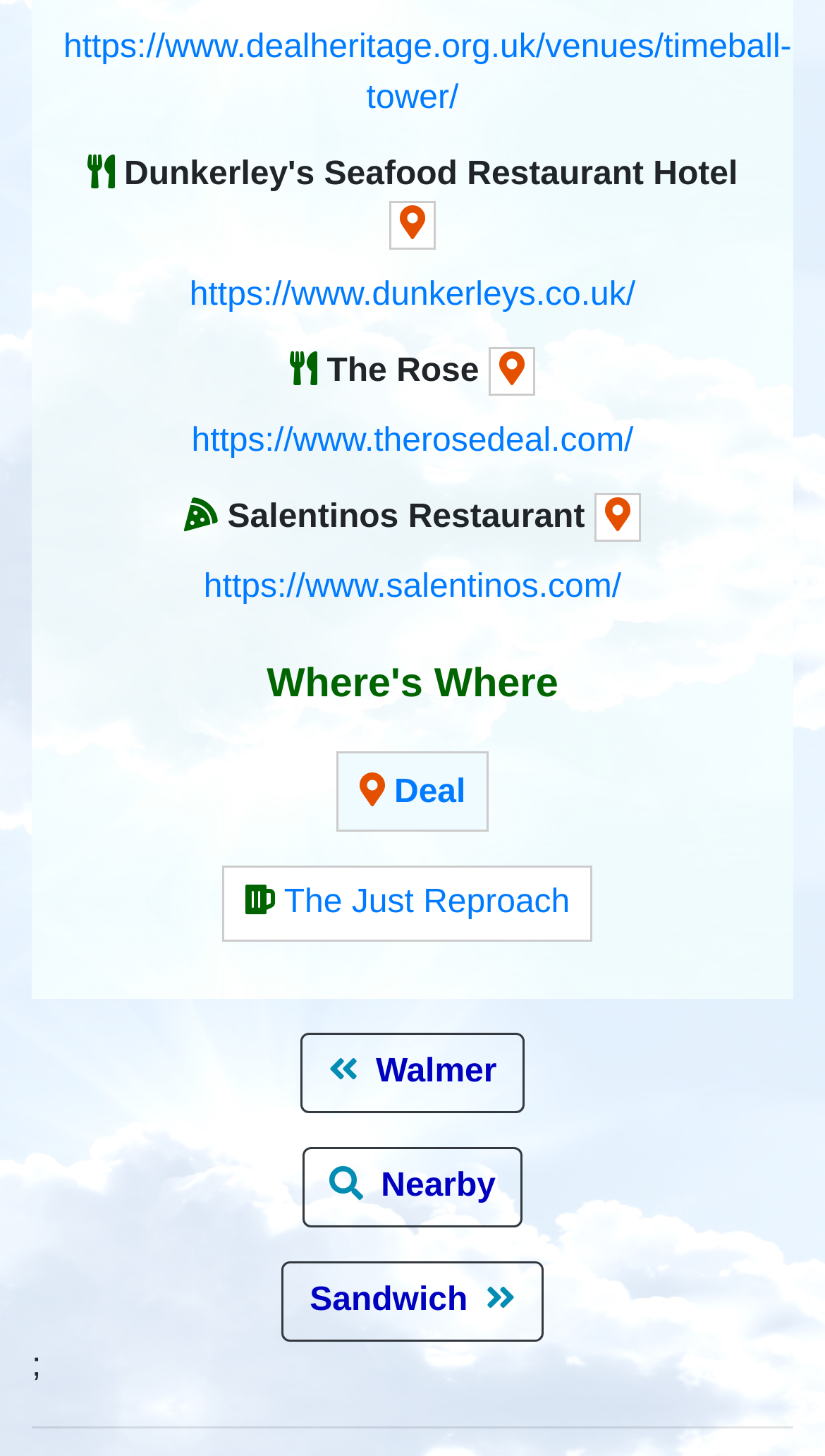Use the information in the screenshot to answer the question comprehensively: How many links are on the webpage?

There are 9 links on the webpage, including links to venues, restaurants, and other locations, as well as buttons with links.